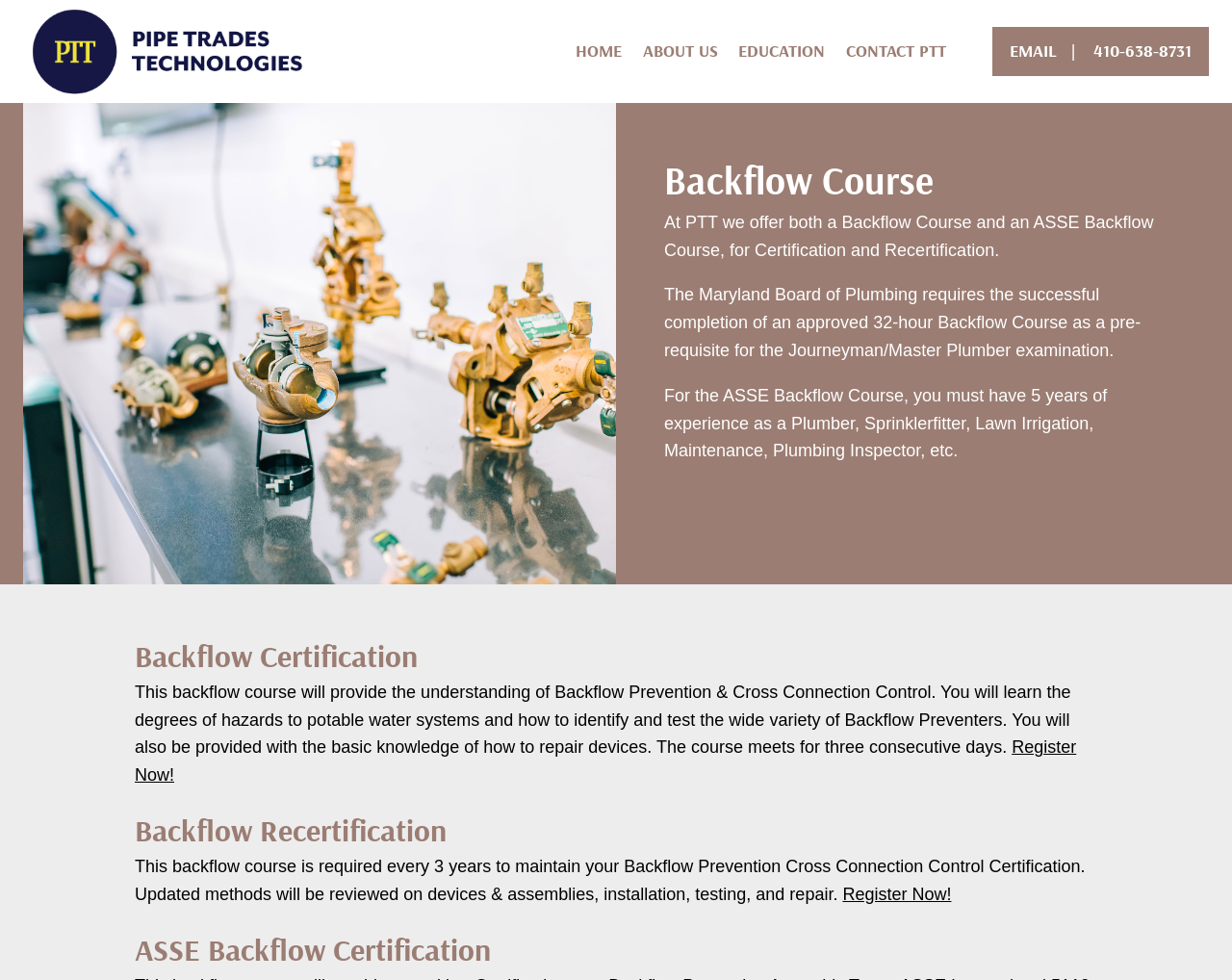Carefully examine the image and provide an in-depth answer to the question: What is the purpose of the backflow course?

The purpose of the backflow course is mentioned in the first paragraph, which states that PTT offers both a Backflow Course and an ASSE Backflow Course, for Certification and Recertification.